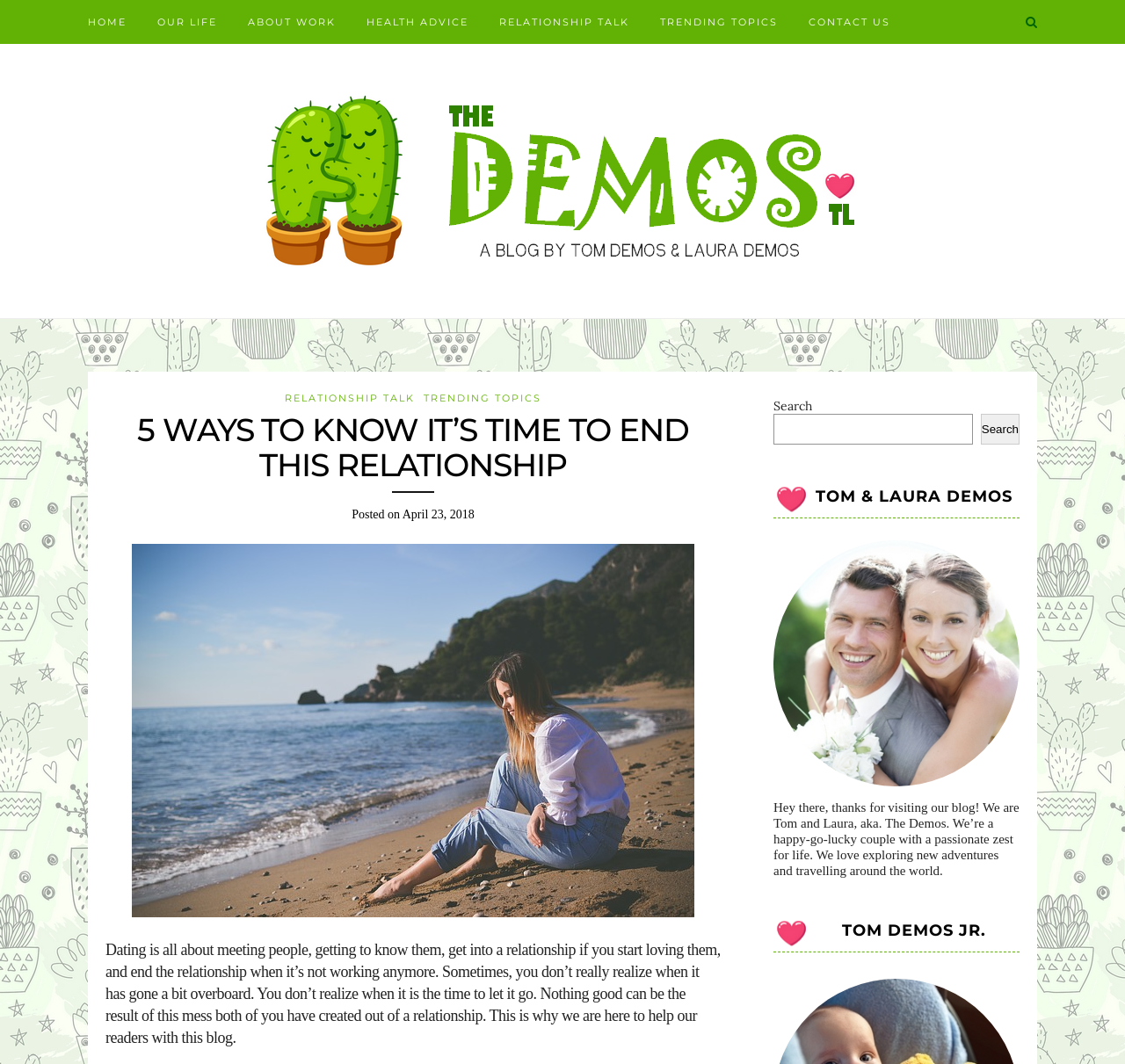Find the bounding box coordinates of the element's region that should be clicked in order to follow the given instruction: "read the article". The coordinates should consist of four float numbers between 0 and 1, i.e., [left, top, right, bottom].

[0.094, 0.885, 0.641, 0.984]